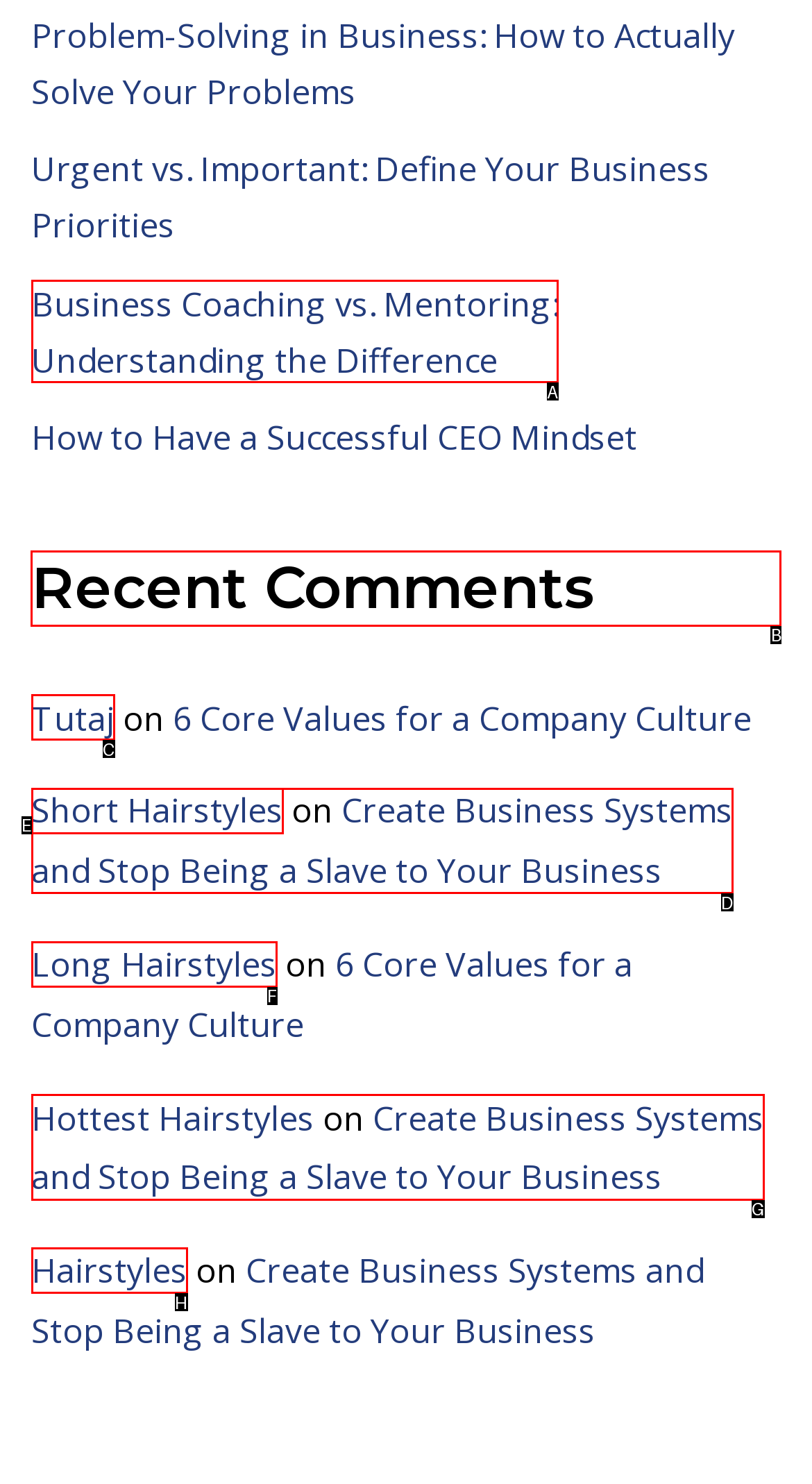Identify the HTML element you need to click to achieve the task: View recent comments. Respond with the corresponding letter of the option.

B